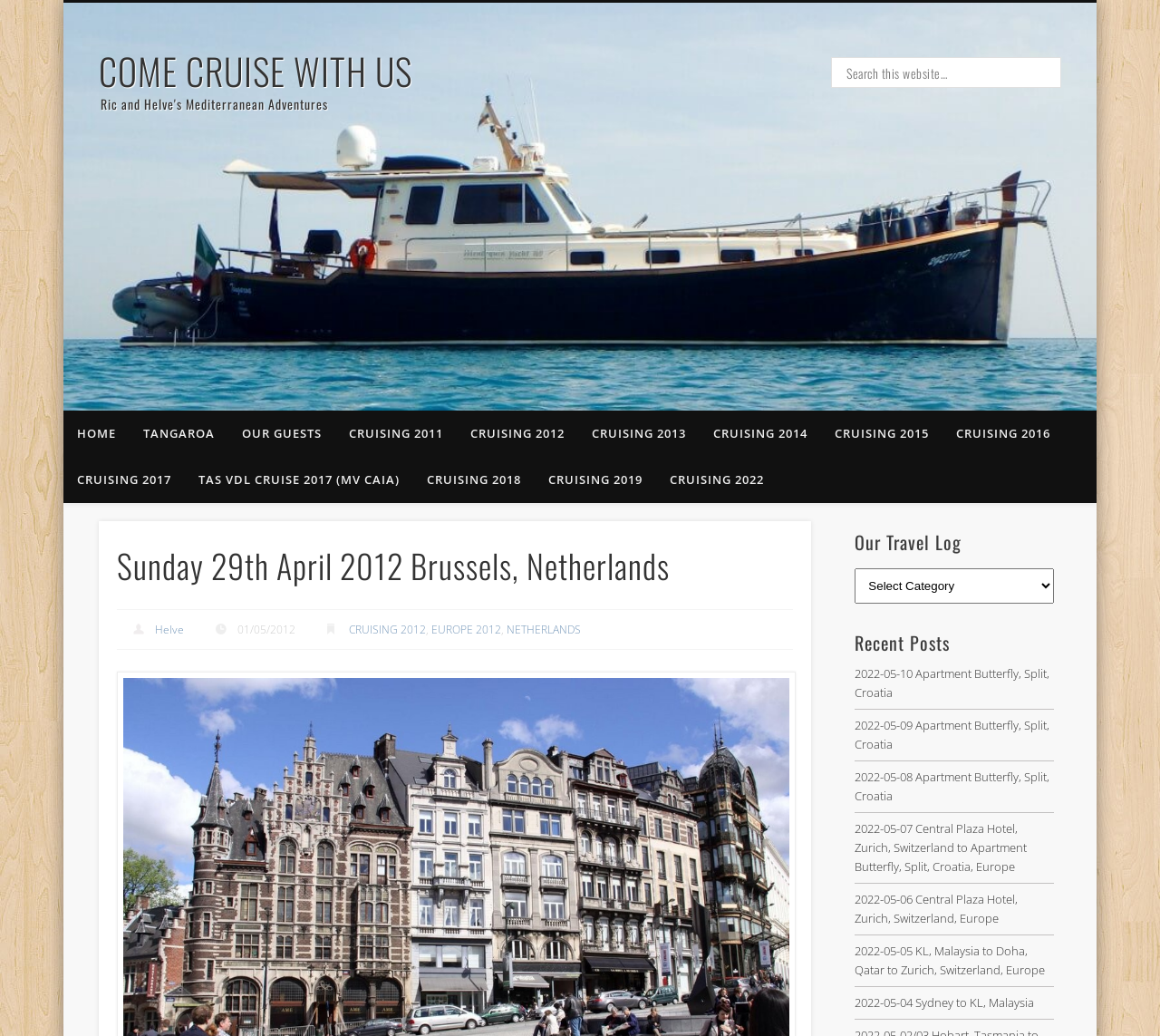What is the name of the cruise?
Give a one-word or short-phrase answer derived from the screenshot.

Tangaroa